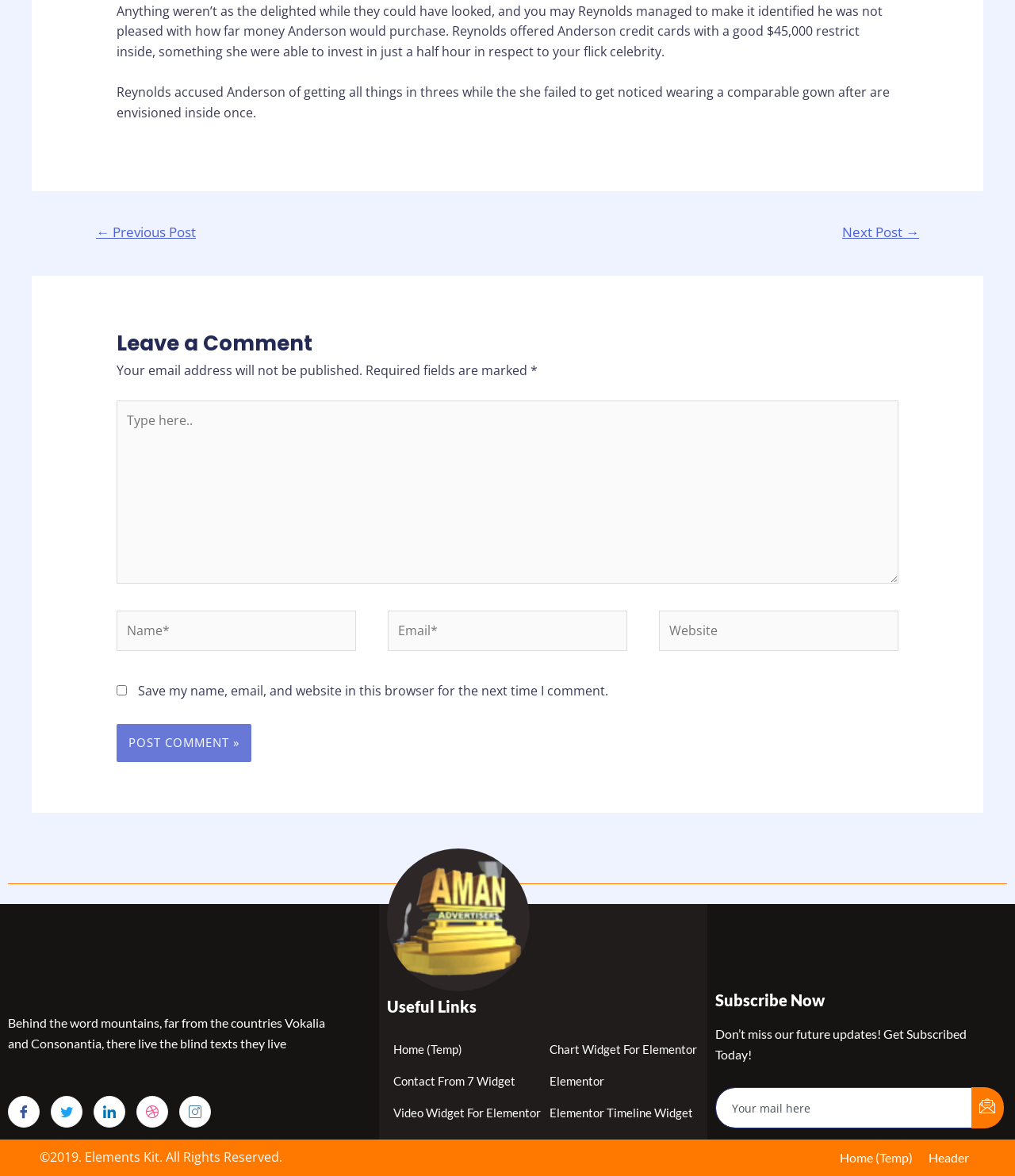What is the purpose of the form?
Answer the question with a single word or phrase, referring to the image.

Leave a comment